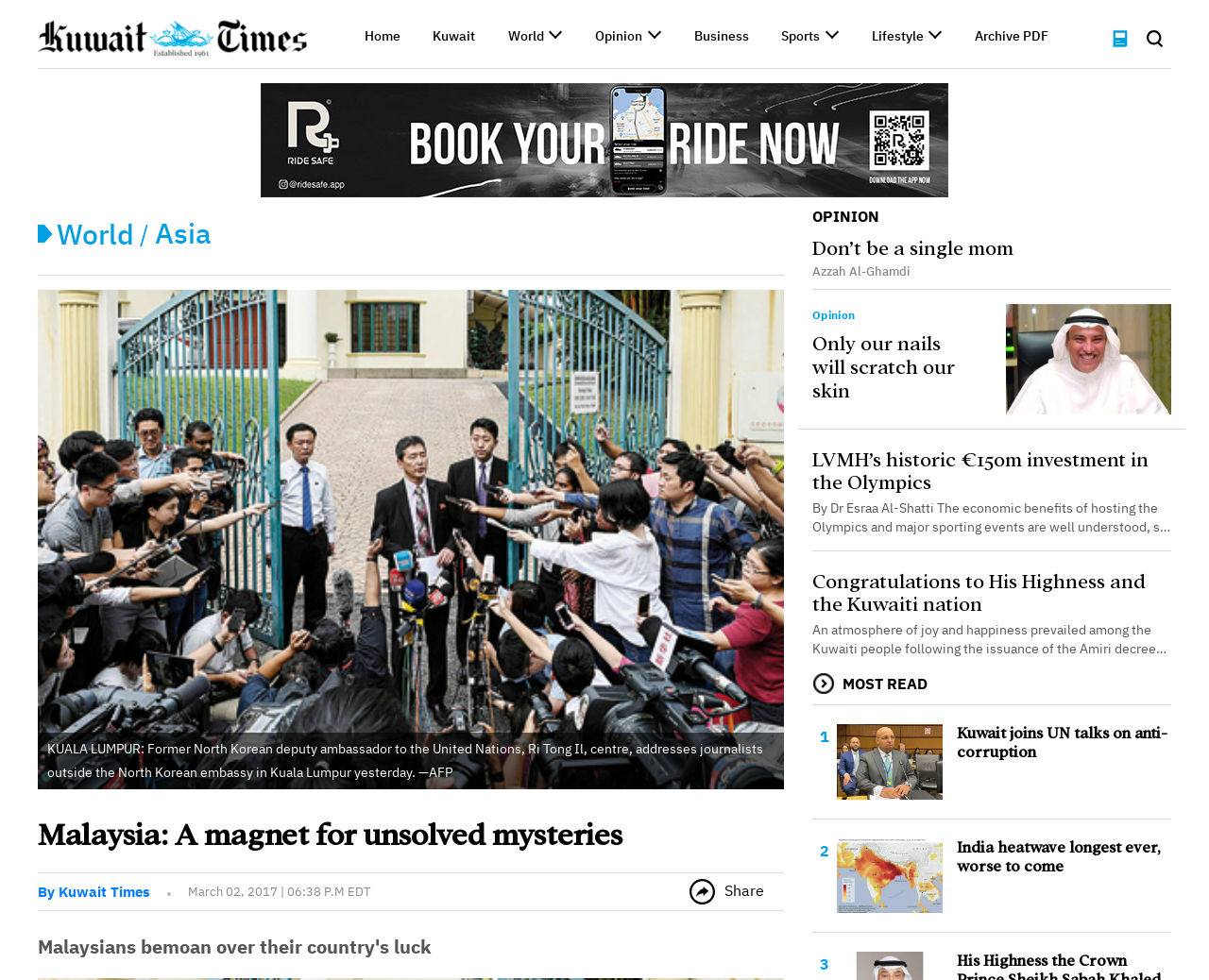What is the section of the webpage that has links to 'Middle East', 'Subcontinent', and 'Asia'?
Provide a detailed answer to the question, using the image to inform your response.

I found the answer by looking at the links 'Middle East', 'Subcontinent', and 'Asia' which are all under the 'World' section.